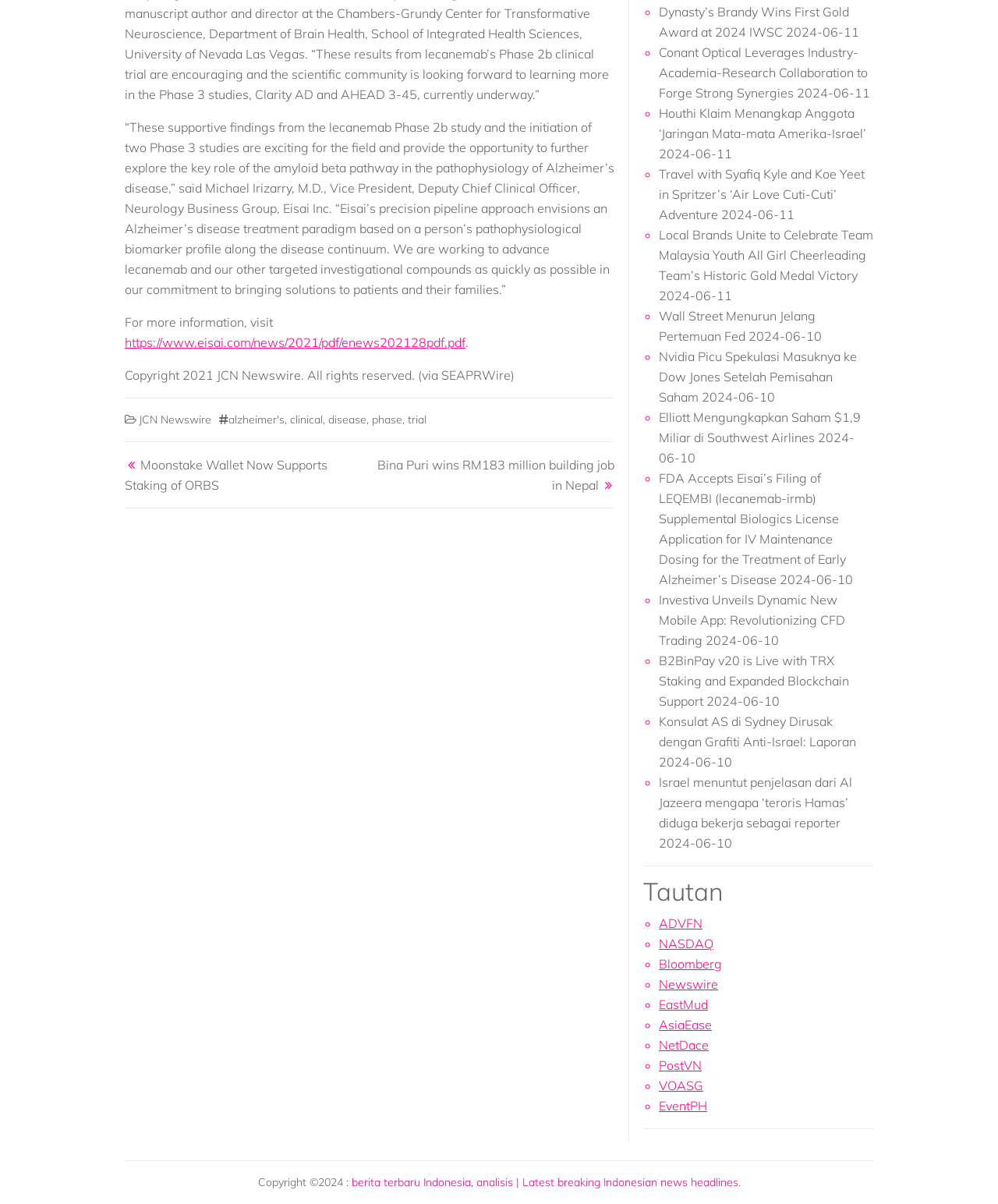Please identify the bounding box coordinates of the element that needs to be clicked to perform the following instruction: "Read the article about Moonstake Wallet".

[0.125, 0.379, 0.328, 0.409]